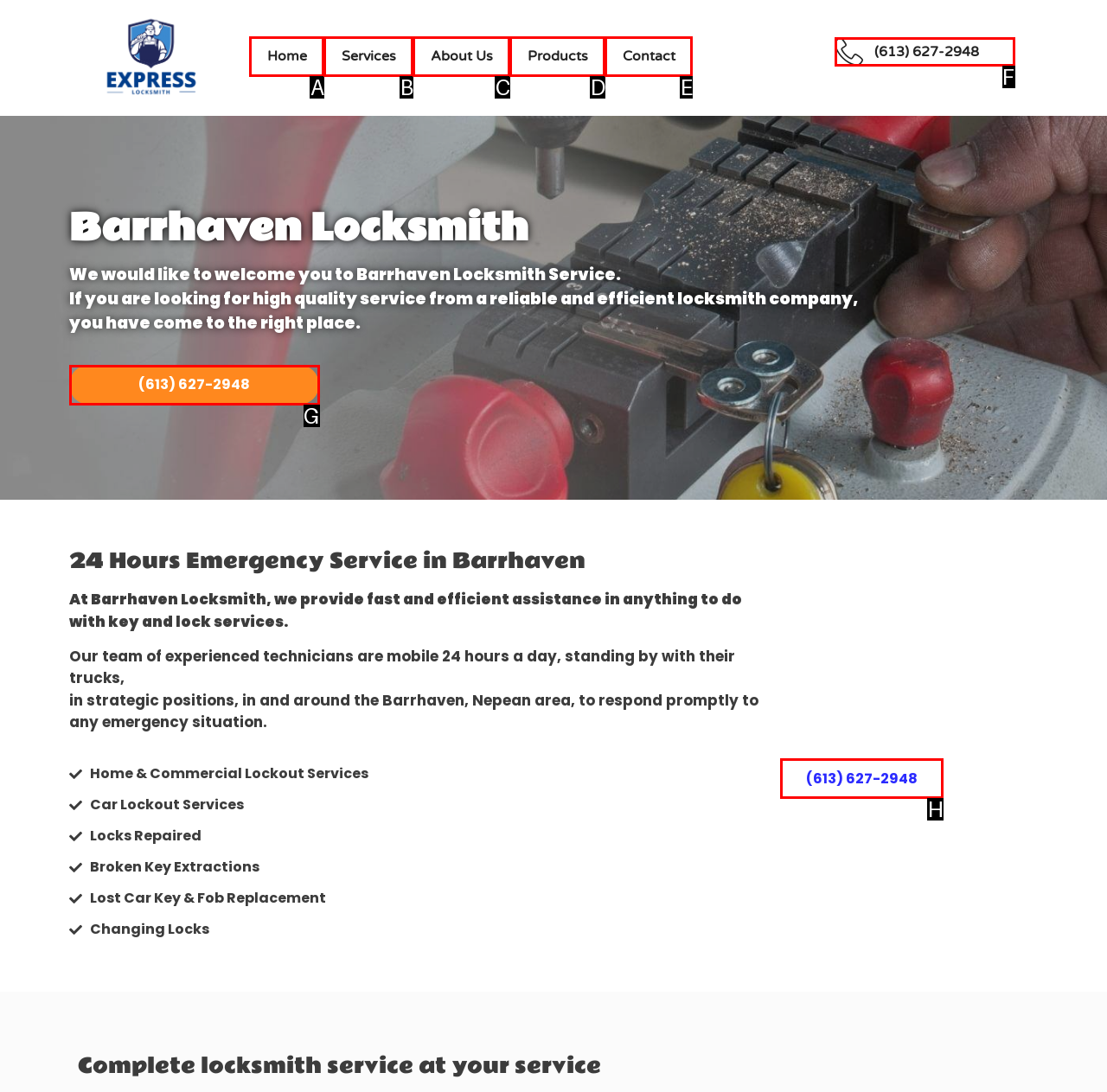Determine which HTML element to click for this task: Click the phone number to call for emergency service Provide the letter of the selected choice.

H